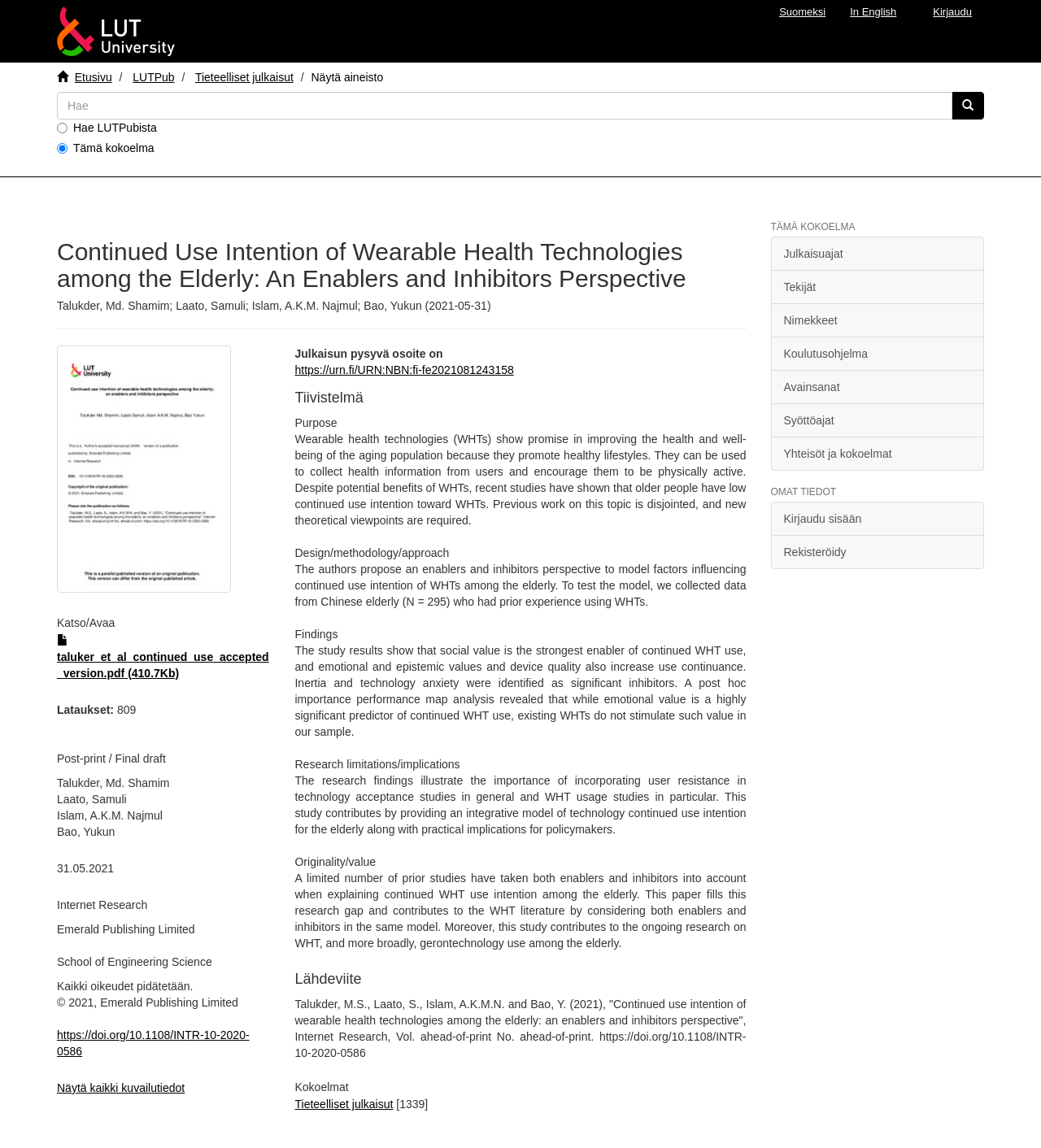Please specify the bounding box coordinates of the element that should be clicked to execute the given instruction: 'View the publication details'. Ensure the coordinates are four float numbers between 0 and 1, expressed as [left, top, right, bottom].

[0.055, 0.208, 0.717, 0.254]